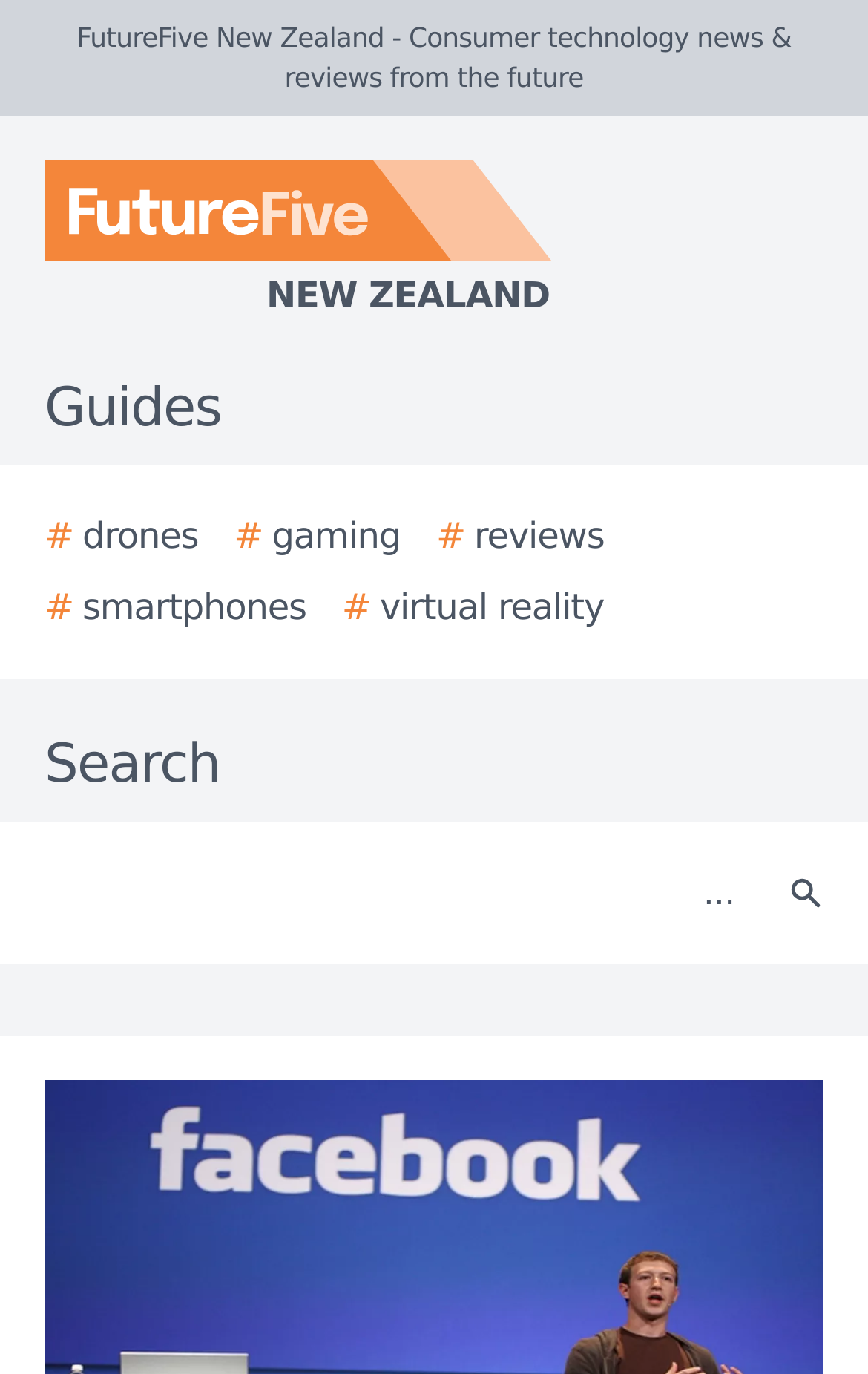Please predict the bounding box coordinates of the element's region where a click is necessary to complete the following instruction: "Go to gaming page". The coordinates should be represented by four float numbers between 0 and 1, i.e., [left, top, right, bottom].

[0.27, 0.371, 0.462, 0.41]